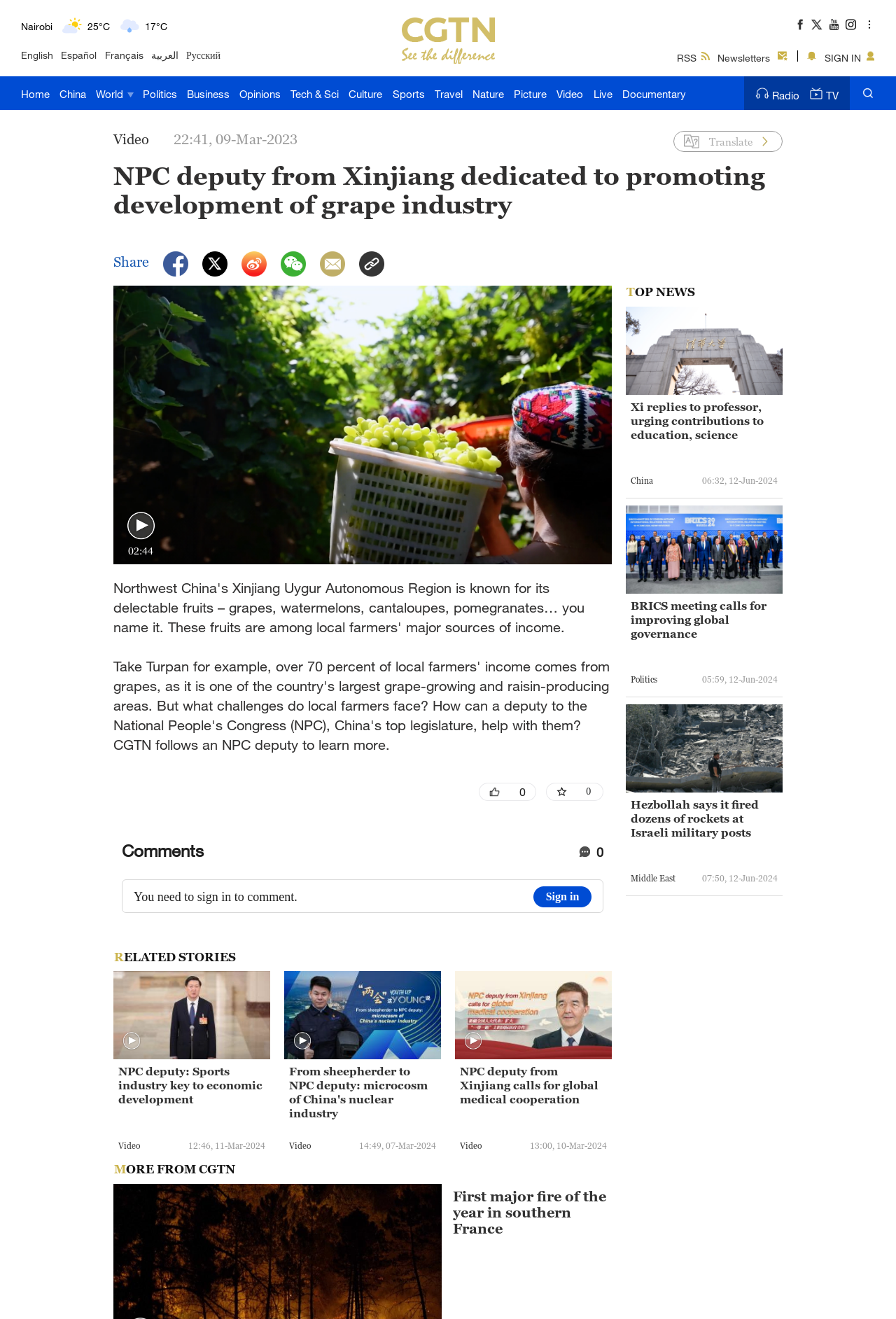Identify the bounding box coordinates for the element that needs to be clicked to fulfill this instruction: "Read news in China". Provide the coordinates in the format of four float numbers between 0 and 1: [left, top, right, bottom].

[0.067, 0.058, 0.096, 0.083]